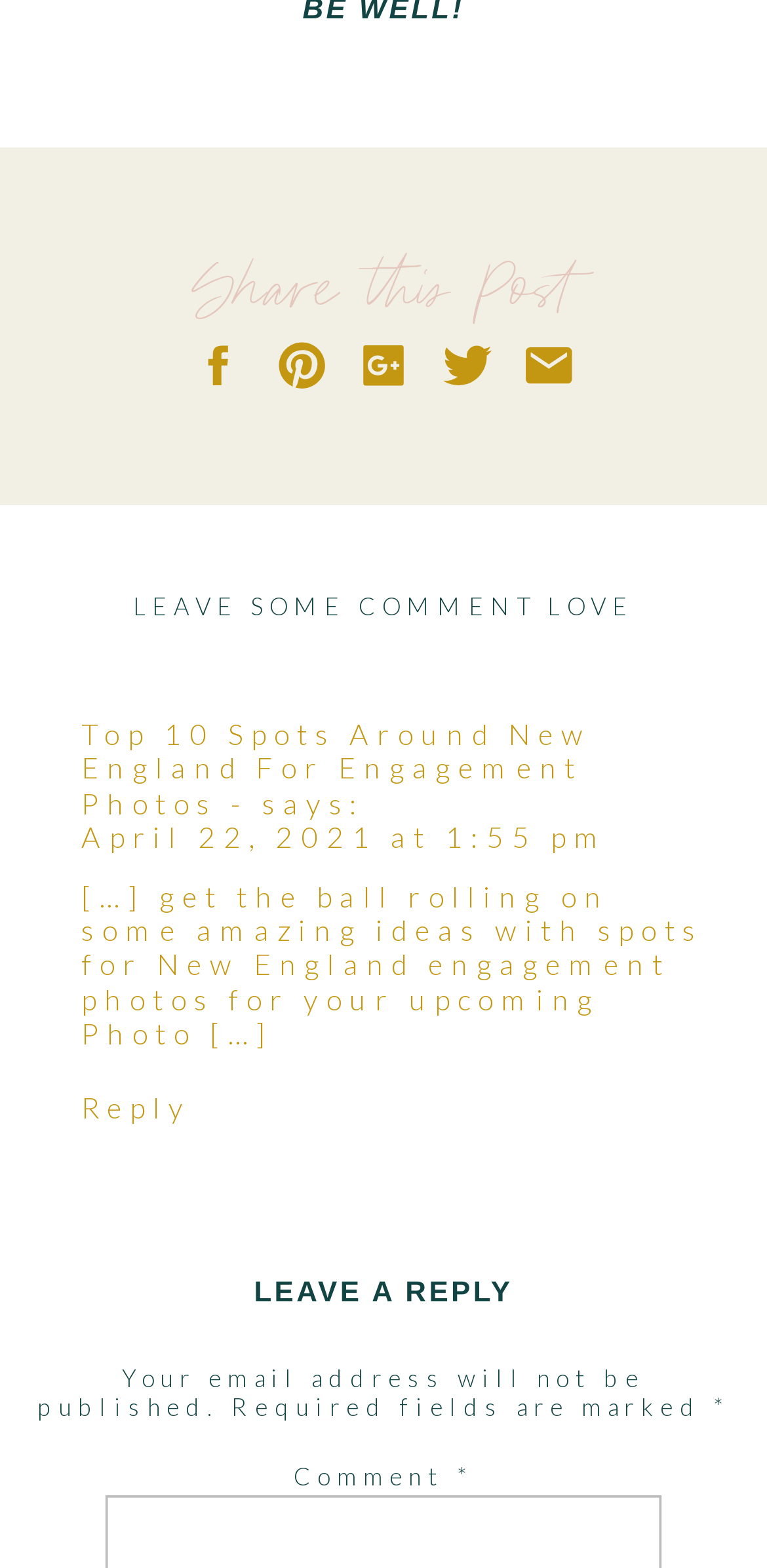Identify the bounding box coordinates of the region I need to click to complete this instruction: "Leave a comment".

[0.383, 0.932, 0.595, 0.951]